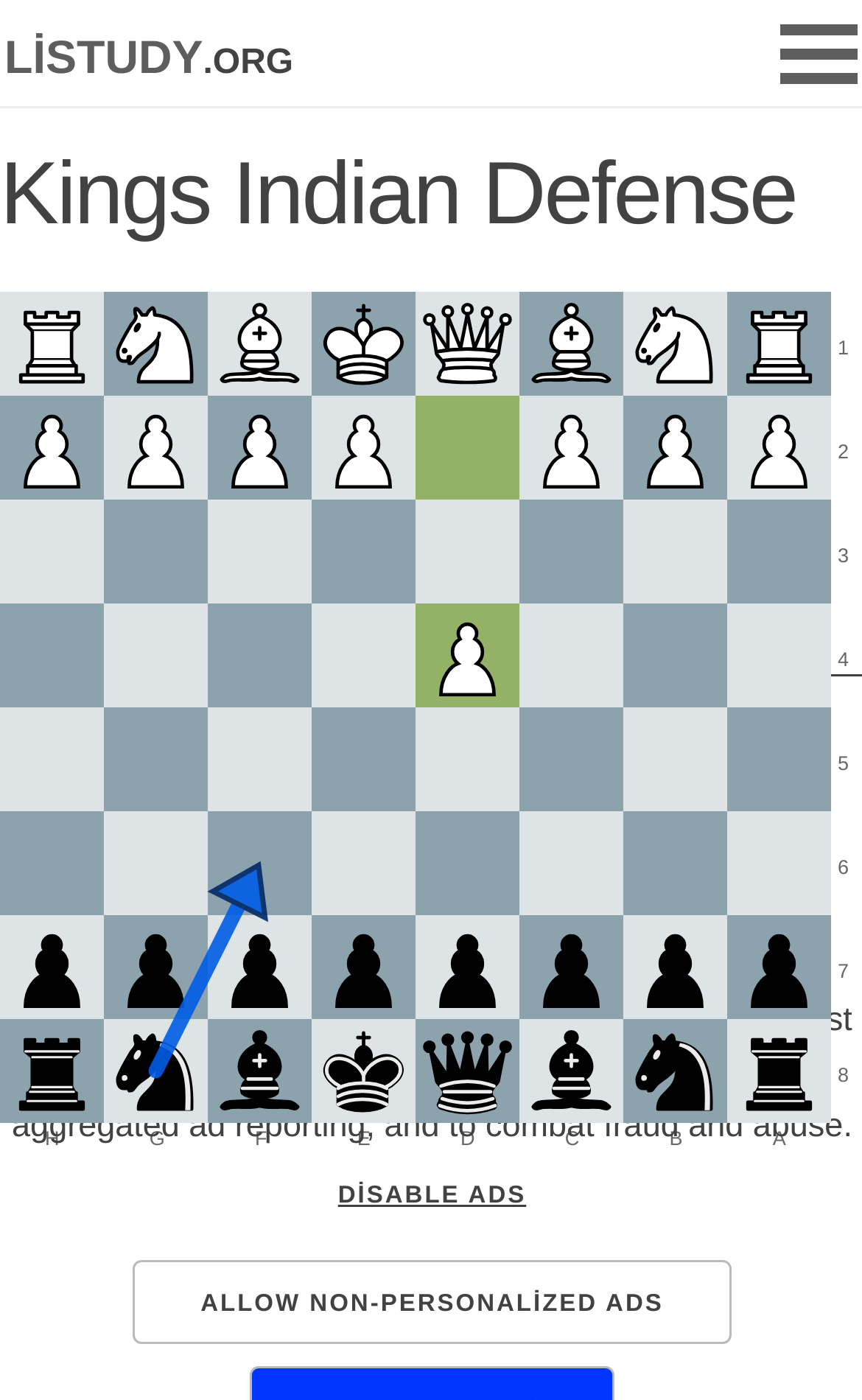Using the format (top-left x, top-left y, bottom-right x, bottom-right y), provide the bounding box coordinates for the described UI element. All values should be floating point numbers between 0 and 1: 🞫

[0.959, 0.842, 0.997, 0.879]